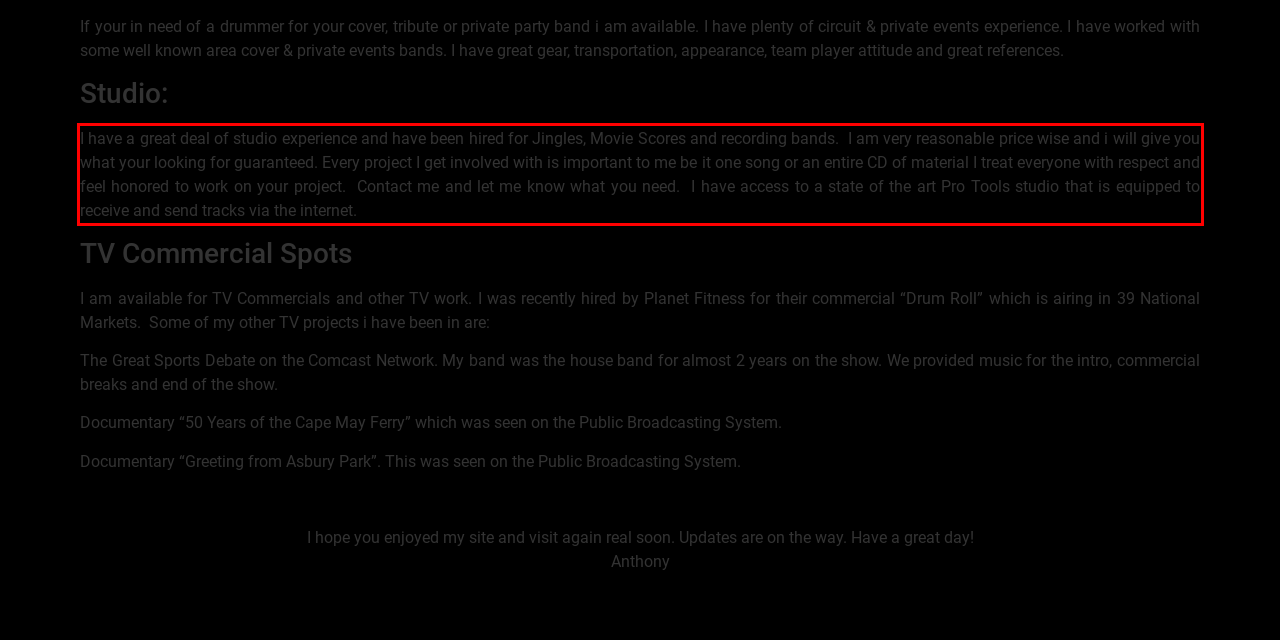Given a webpage screenshot, identify the text inside the red bounding box using OCR and extract it.

I have a great deal of studio experience and have been hired for Jingles, Movie Scores and recording bands. I am very reasonable price wise and i will give you what your looking for guaranteed. Every project I get involved with is important to me be it one song or an entire CD of material I treat everyone with respect and feel honored to work on your project. Contact me and let me know what you need. I have access to a state of the art Pro Tools studio that is equipped to receive and send tracks via the internet.